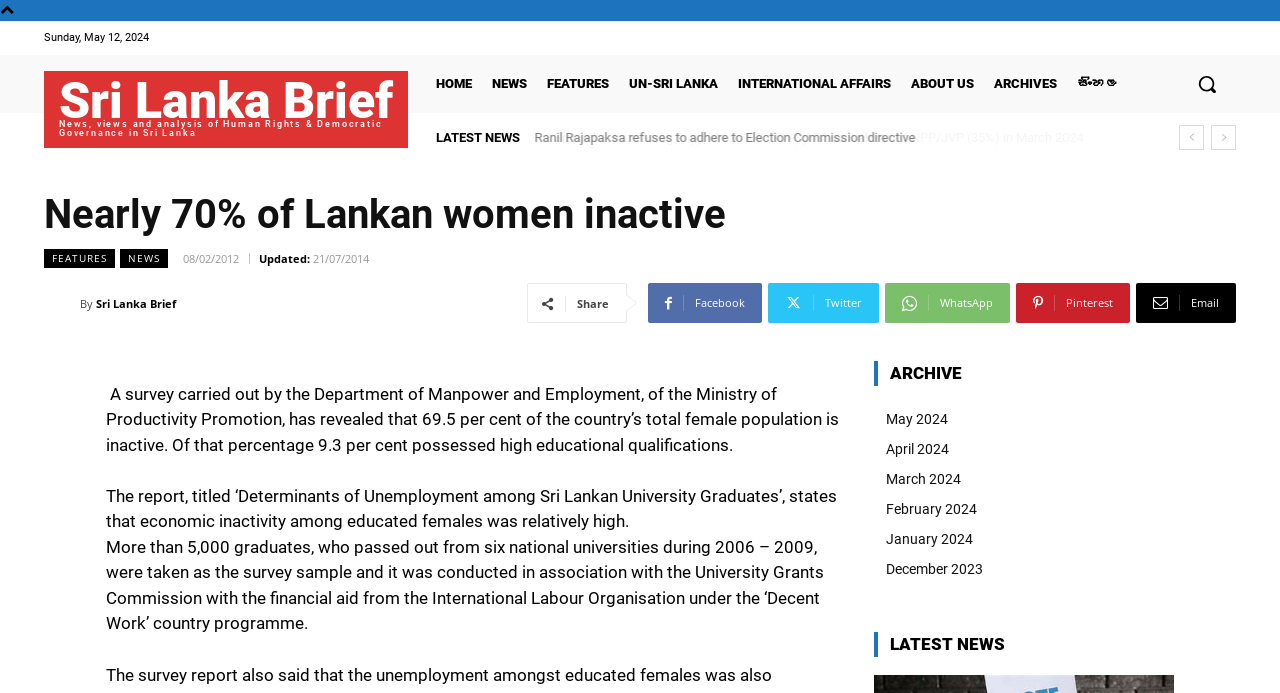Please answer the following question using a single word or phrase: 
What is the name of the organization that provided financial aid for the survey?

International Labour Organisation